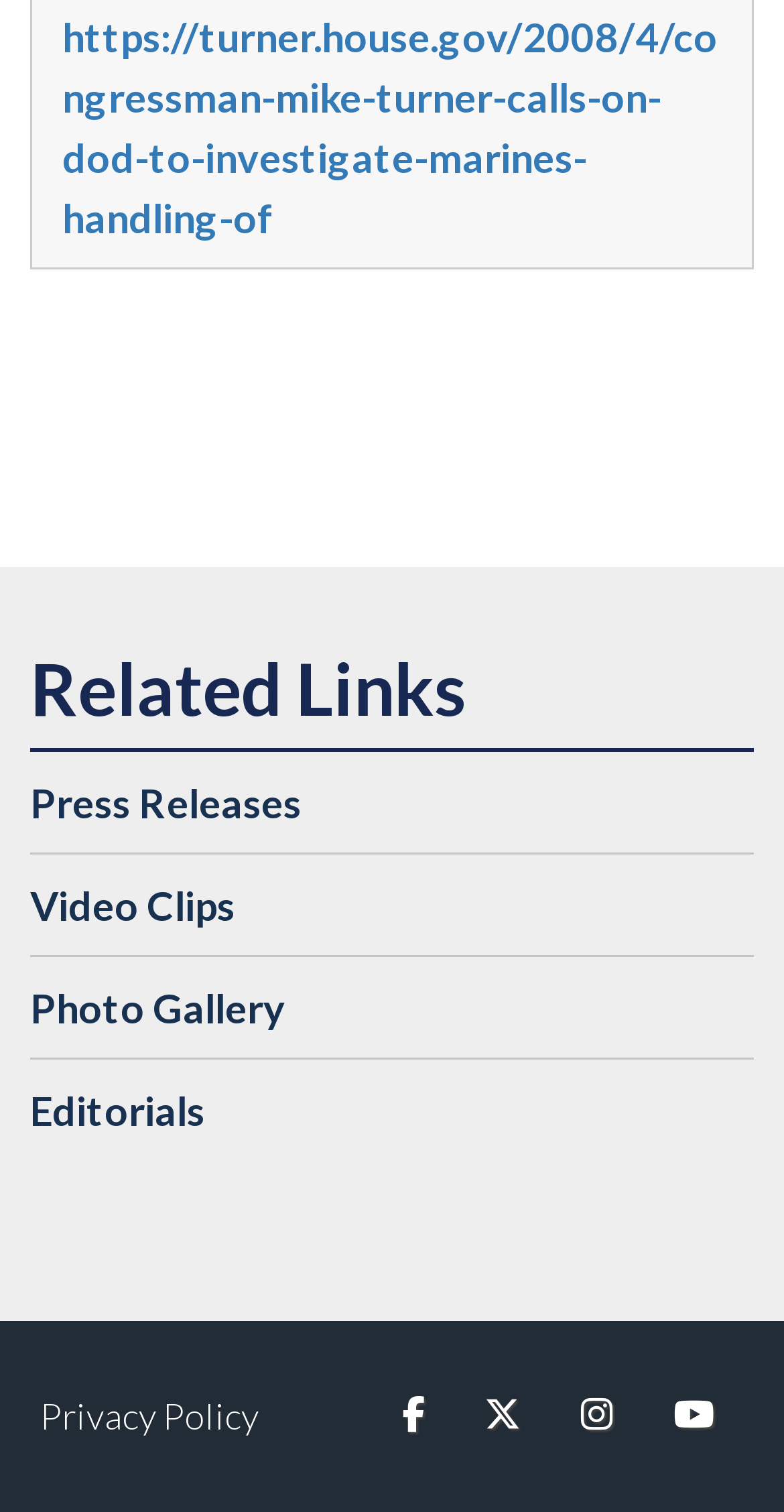Locate and provide the bounding box coordinates for the HTML element that matches this description: "Privacy Policy".

[0.051, 0.921, 0.331, 0.951]